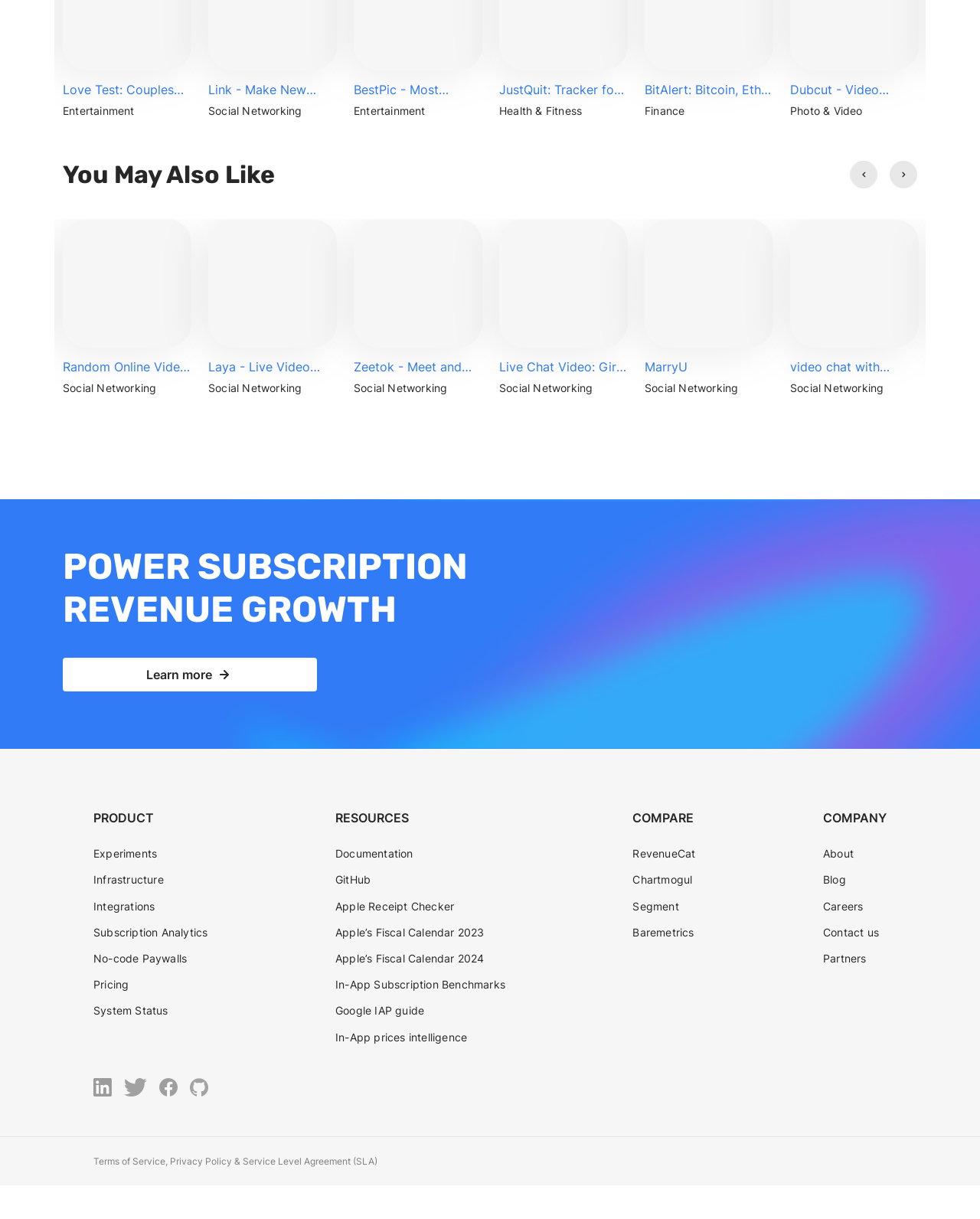Could you indicate the bounding box coordinates of the region to click in order to complete this instruction: "Click on the 'Love Test: Couples Tester Quiz' link".

[0.064, 0.067, 0.195, 0.08]